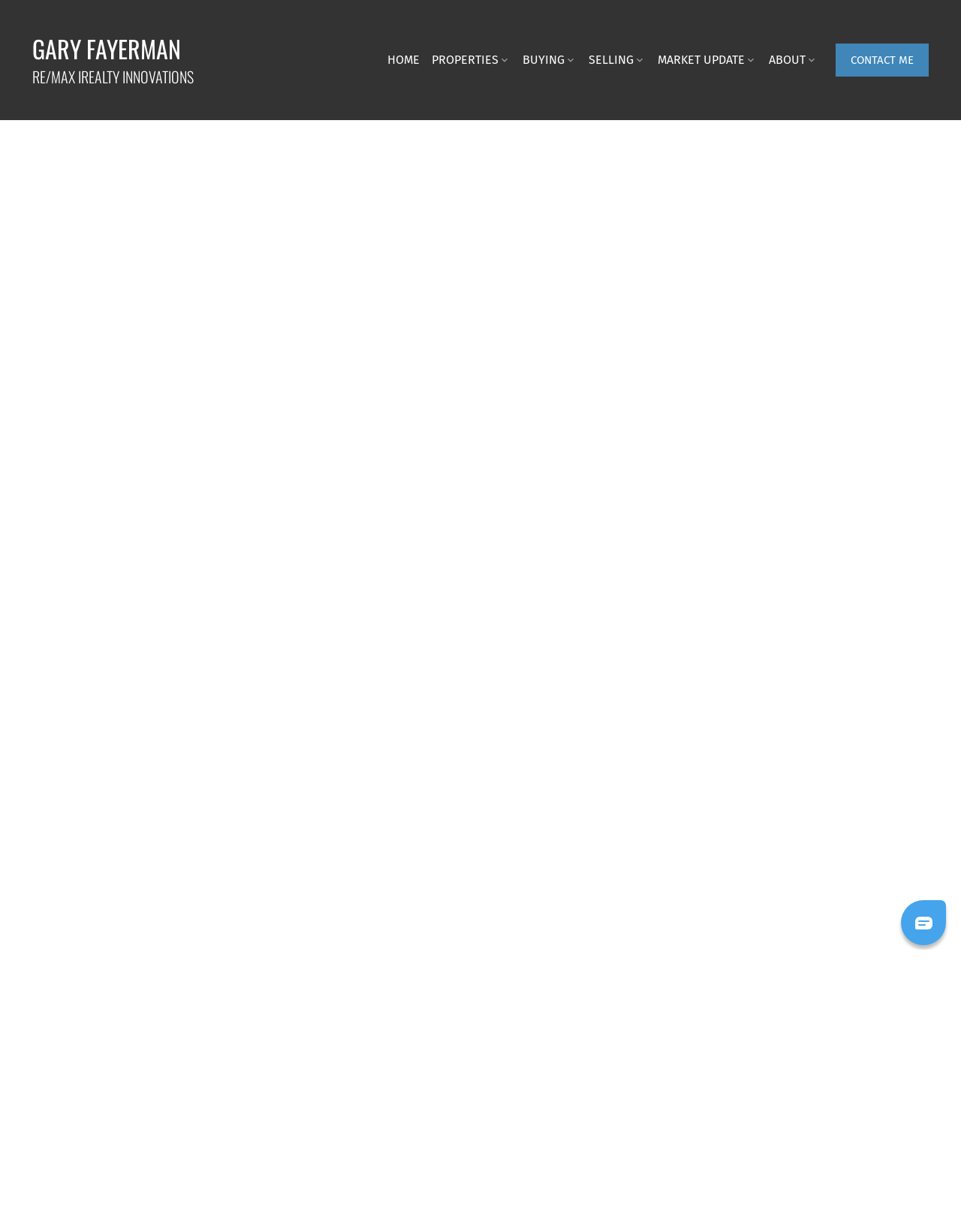Summarize the contents and layout of the webpage in detail.

The webpage is a real estate agent's website, specifically showcasing a new property listing in Braeside, Calgary. At the top, there is a header section with a link to the agent's name, Gary Fayerman, and his affiliation with RE/MAX IREALTY INNOVATIONS. Below this, there is a primary navigation menu with links to various sections of the website, including HOME, PROPERTIES, BUYING, SELLING, MARKET UPDATE, and ABOUT.

To the right of the navigation menu, there is a prominent button labeled "CONTACT ME". Below this, the main content area begins, featuring an article about the new property listing. The article's title, "NEW PROPERTY LISTED IN BRAESIDE, CALGARY", is displayed prominently, followed by a brief description of the property, including the address, 514 200 Brookpark DRIVE SW in Calgary.

The article also includes a series of links to related topics, such as Braeside, Calgary Real Estate, and a "See details here" link. There are also three small images, likely representing social media or sharing icons, placed below the article title.

Further down the page, there is a section labeled "POSTS BY DATE", which features a long list of links to archived posts, organized by month and year, from January 2020 to April 2021. This section takes up a significant portion of the page's vertical space.

Throughout the page, there are no prominent images or graphics, aside from the small social media icons and the main property image, which is displayed below the article title. The overall layout is clean and easy to navigate, with a focus on providing information about the new property listing and related real estate topics.